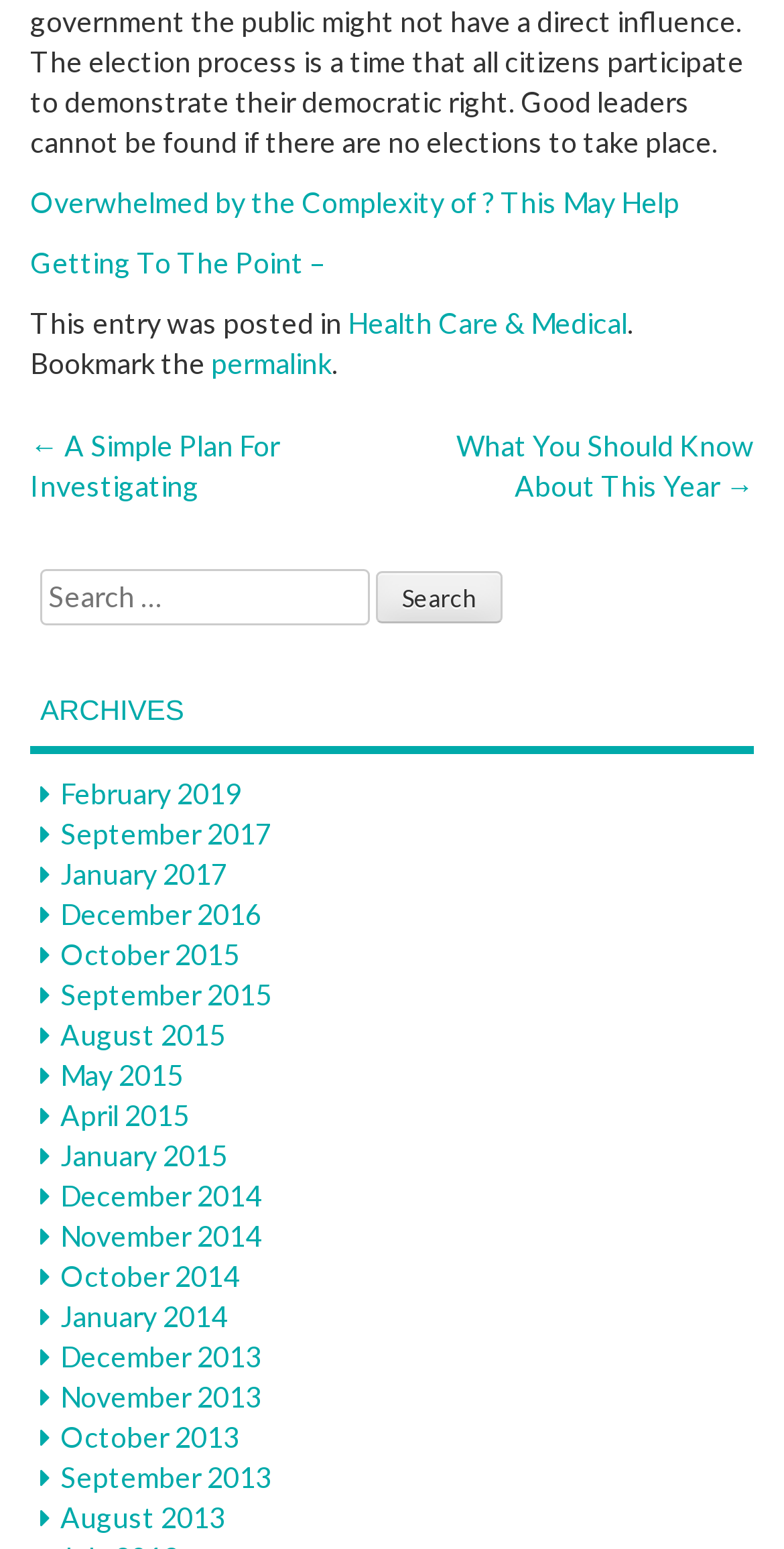Answer the question below with a single word or a brief phrase: 
How many archive links are available?

20